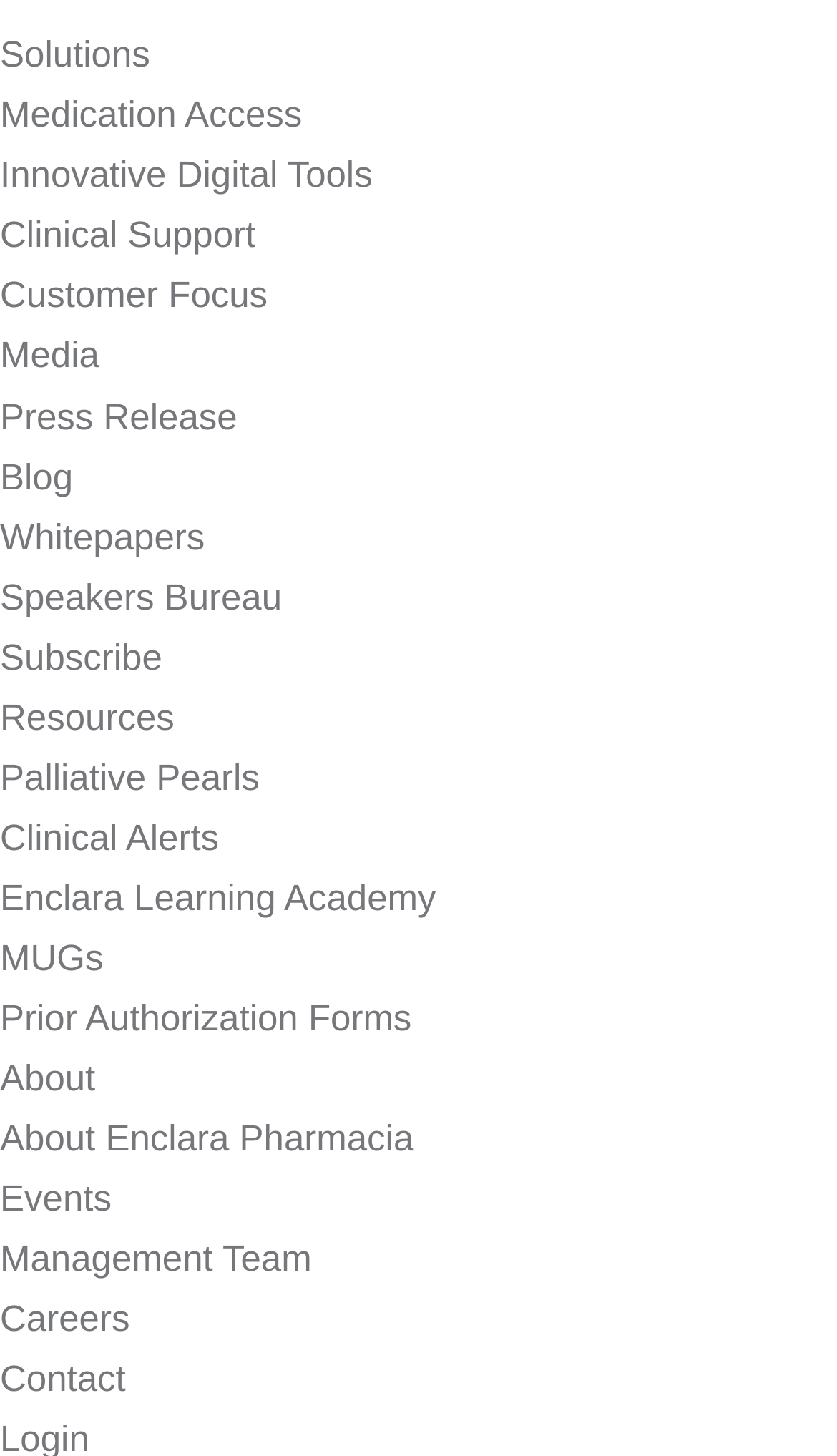How many links are under the 'Resources' category?
Please give a well-detailed answer to the question.

Under the 'Resources' category, I found the following links: 'Palliative Pearls', 'Clinical Alerts', 'Enclara Learning Academy', 'MUGs', and 'Prior Authorization Forms'. Therefore, there are 5 links under the 'Resources' category.